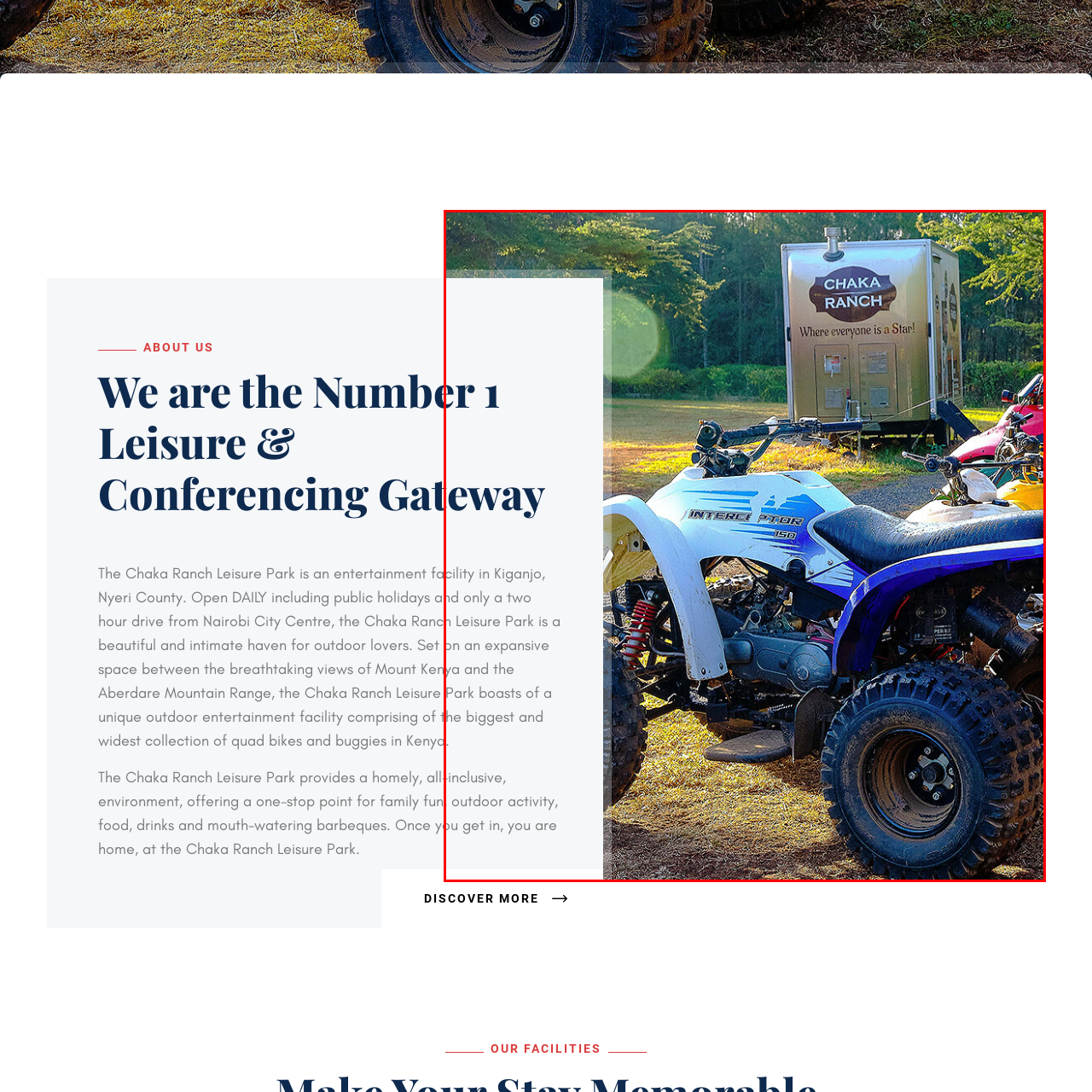Please examine the image highlighted by the red rectangle and provide a comprehensive answer to the following question based on the visual information present:
What is the color of one of the quad bikes?

The caption describes two quad bikes, one of which is predominantly white, and the other is in a striking blue color, indicating that one of the quad bikes is blue.